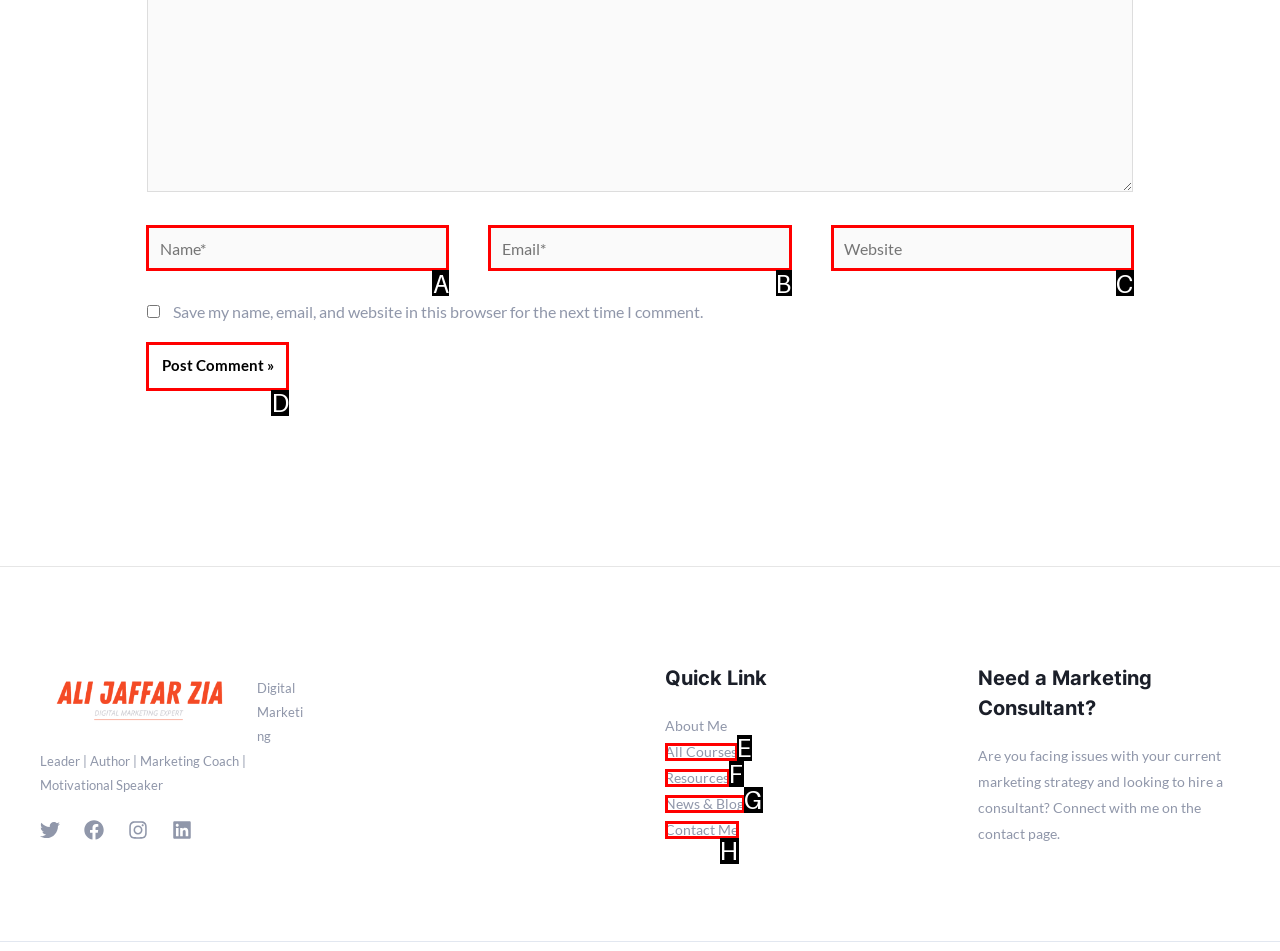Select the option that matches the description: PROPAGATION KIT:. Answer with the letter of the correct option directly.

None